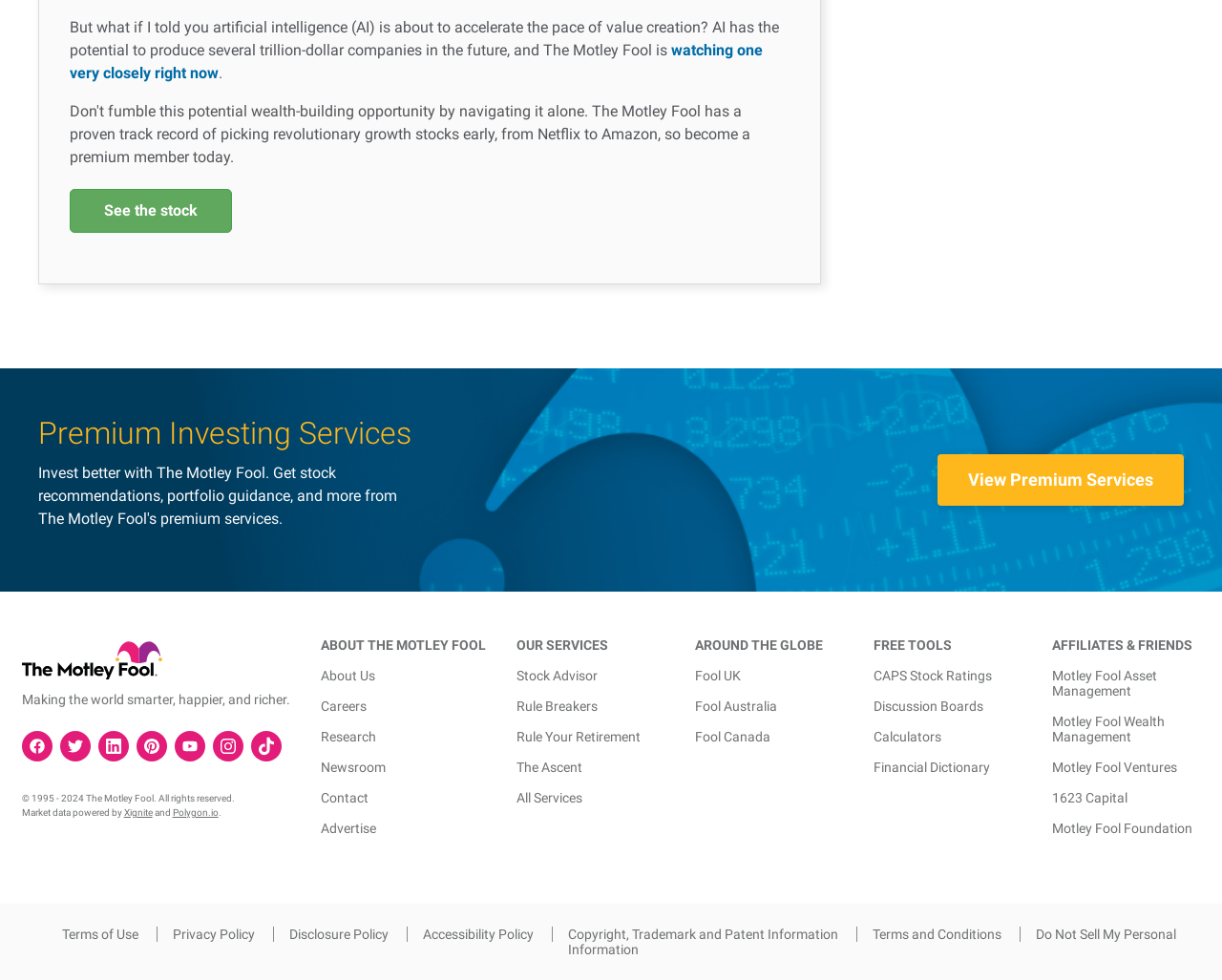Extract the bounding box coordinates for the HTML element that matches this description: "Research". The coordinates should be four float numbers between 0 and 1, i.e., [left, top, right, bottom].

[0.262, 0.744, 0.308, 0.76]